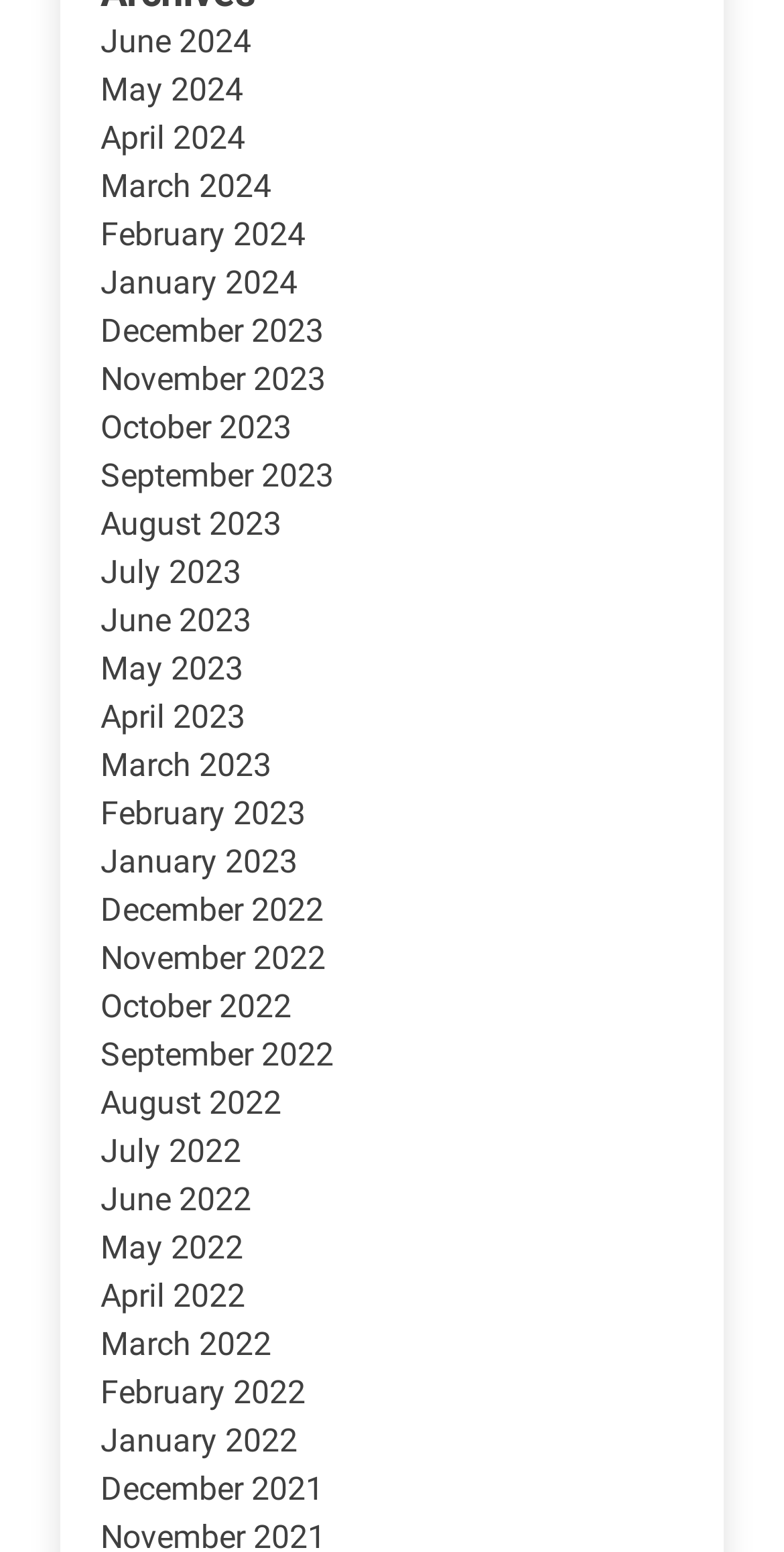Please provide the bounding box coordinates for the element that needs to be clicked to perform the following instruction: "Browse August 2022". The coordinates should be given as four float numbers between 0 and 1, i.e., [left, top, right, bottom].

[0.128, 0.698, 0.359, 0.723]